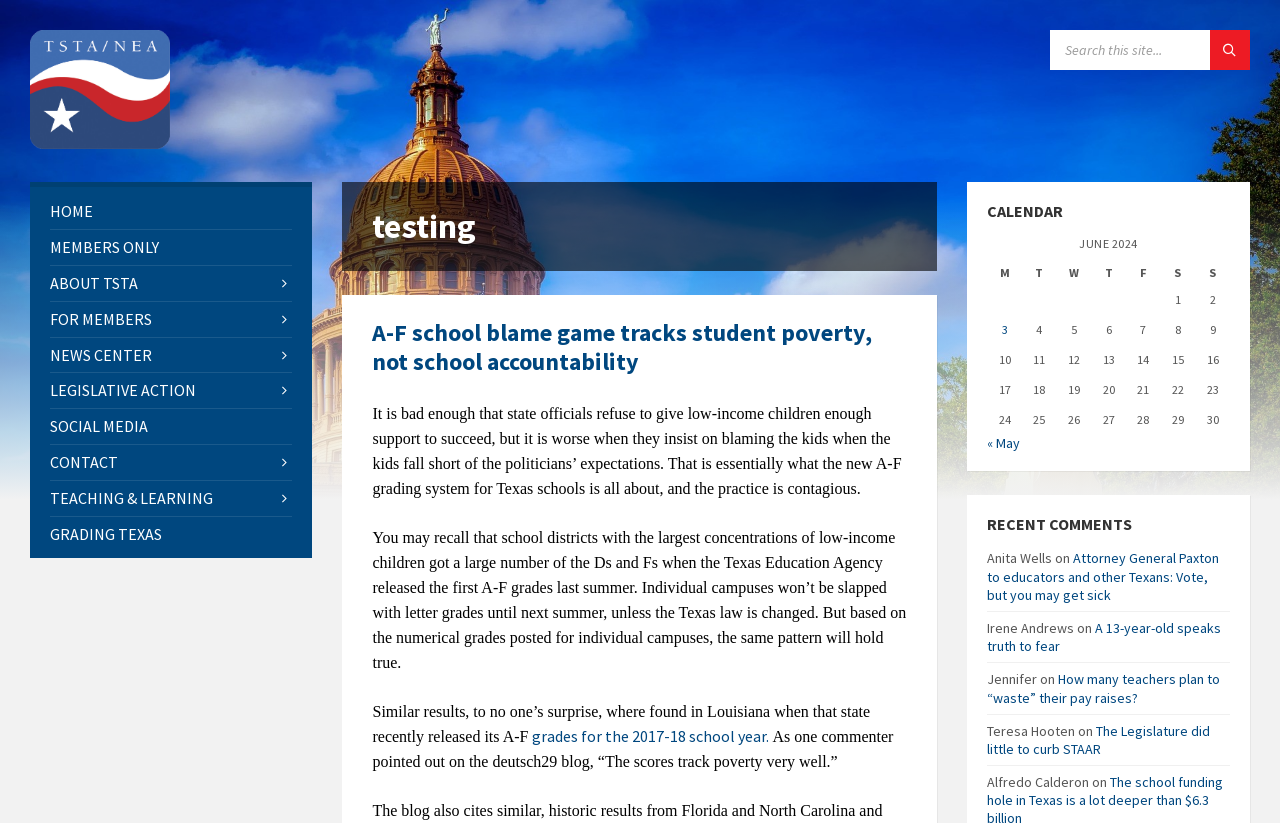Using the given element description, provide the bounding box coordinates (top-left x, top-left y, bottom-right x, bottom-right y) for the corresponding UI element in the screenshot: Single Article

None